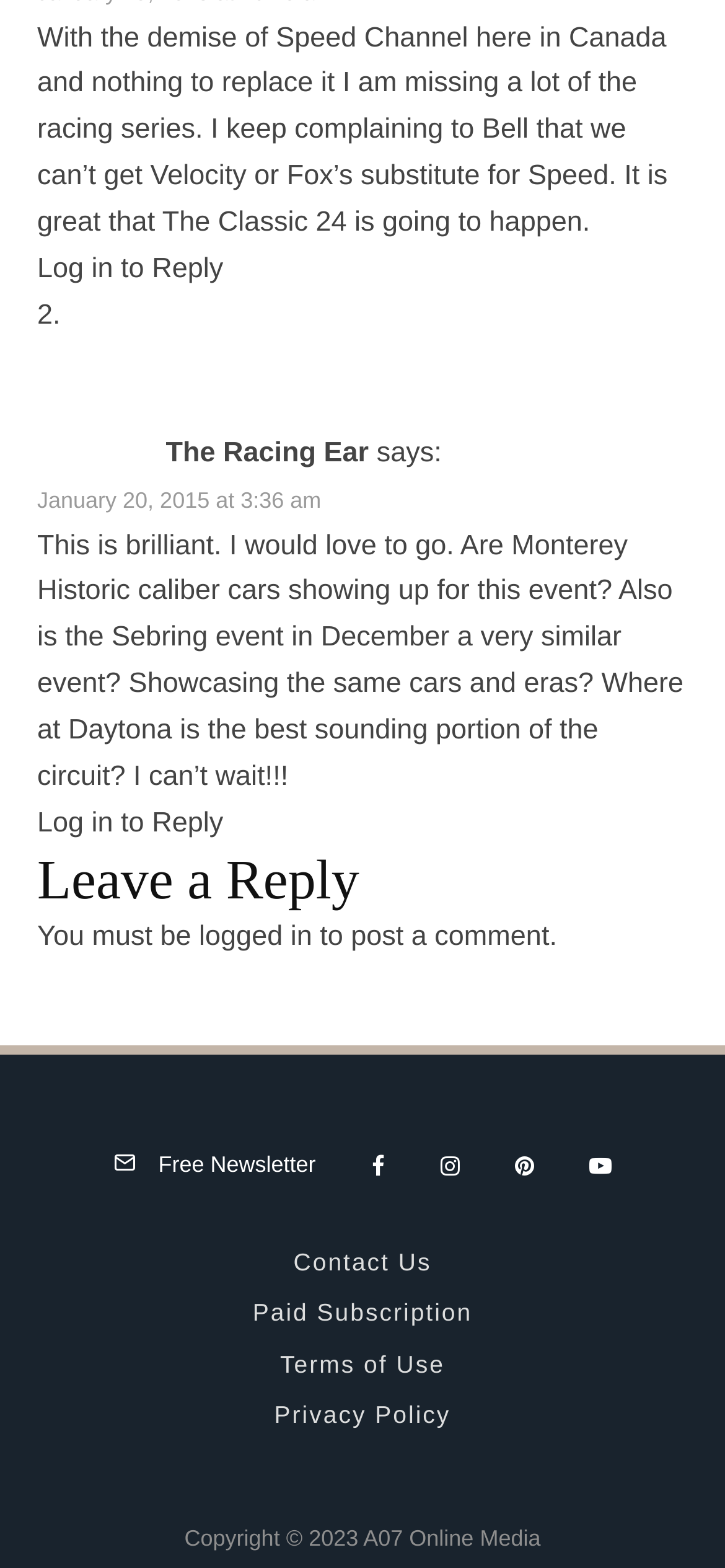Find the bounding box coordinates for the area that should be clicked to accomplish the instruction: "Log in to reply".

[0.051, 0.161, 0.308, 0.181]